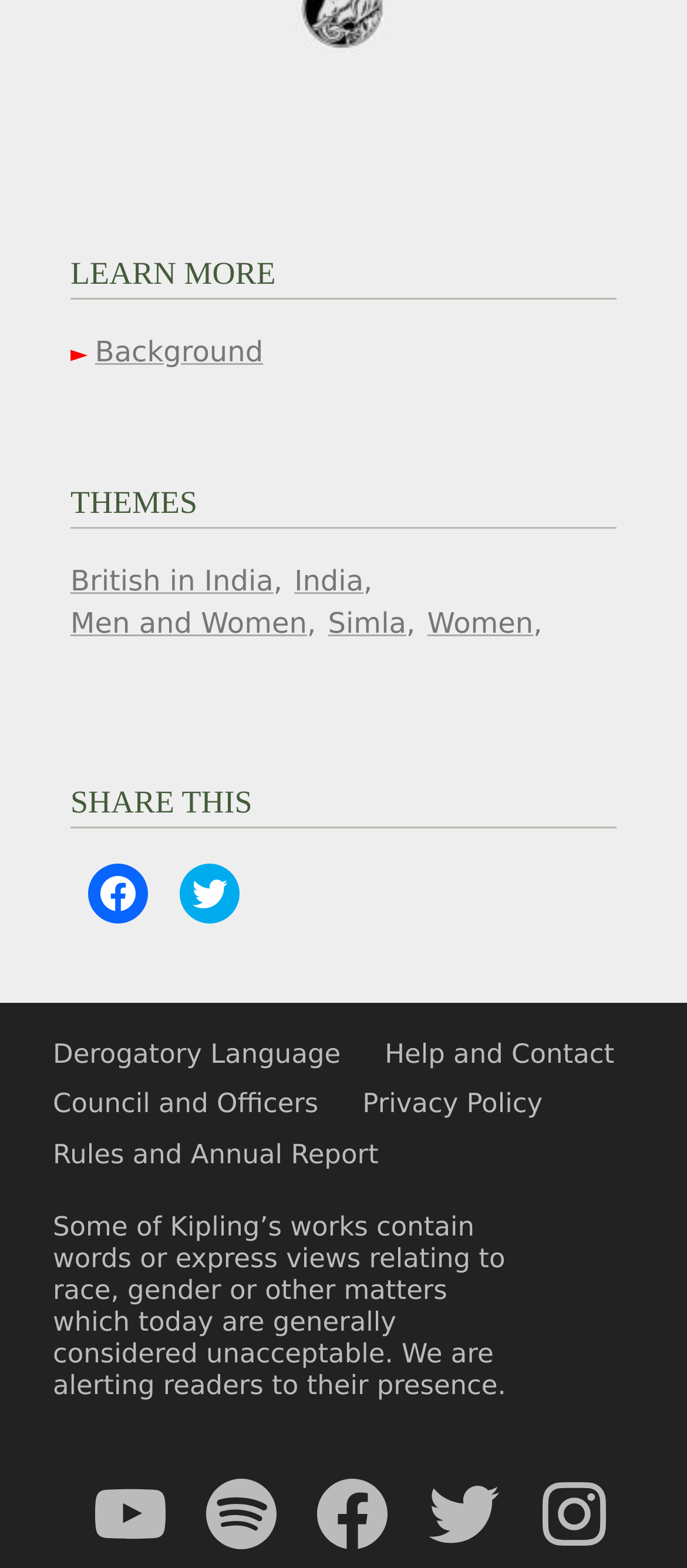How many links are under 'SHARE THIS'?
From the image, provide a succinct answer in one word or a short phrase.

2